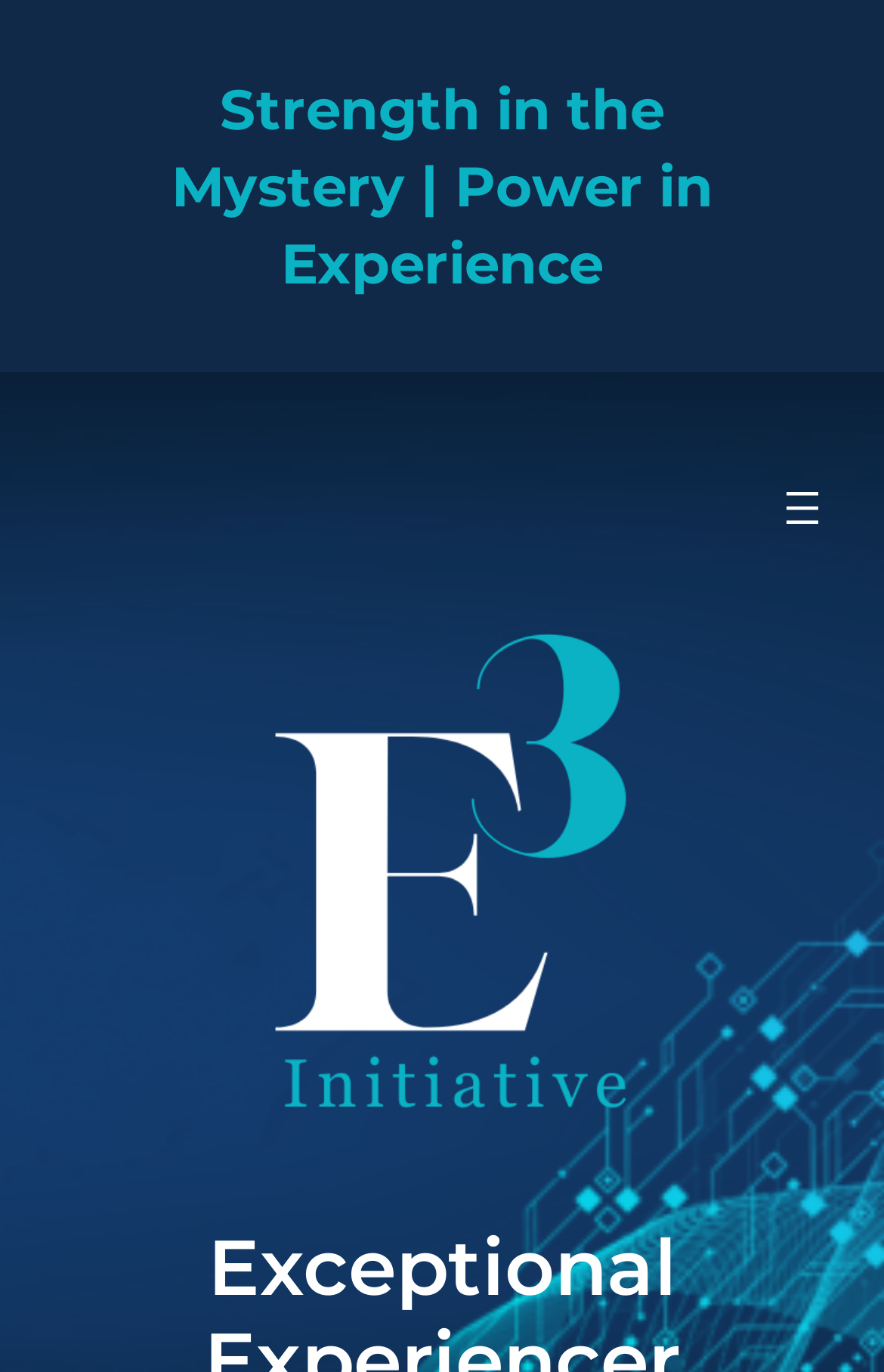Given the element description: "Coin Information", predict the bounding box coordinates of this UI element. The coordinates must be four float numbers between 0 and 1, given as [left, top, right, bottom].

None